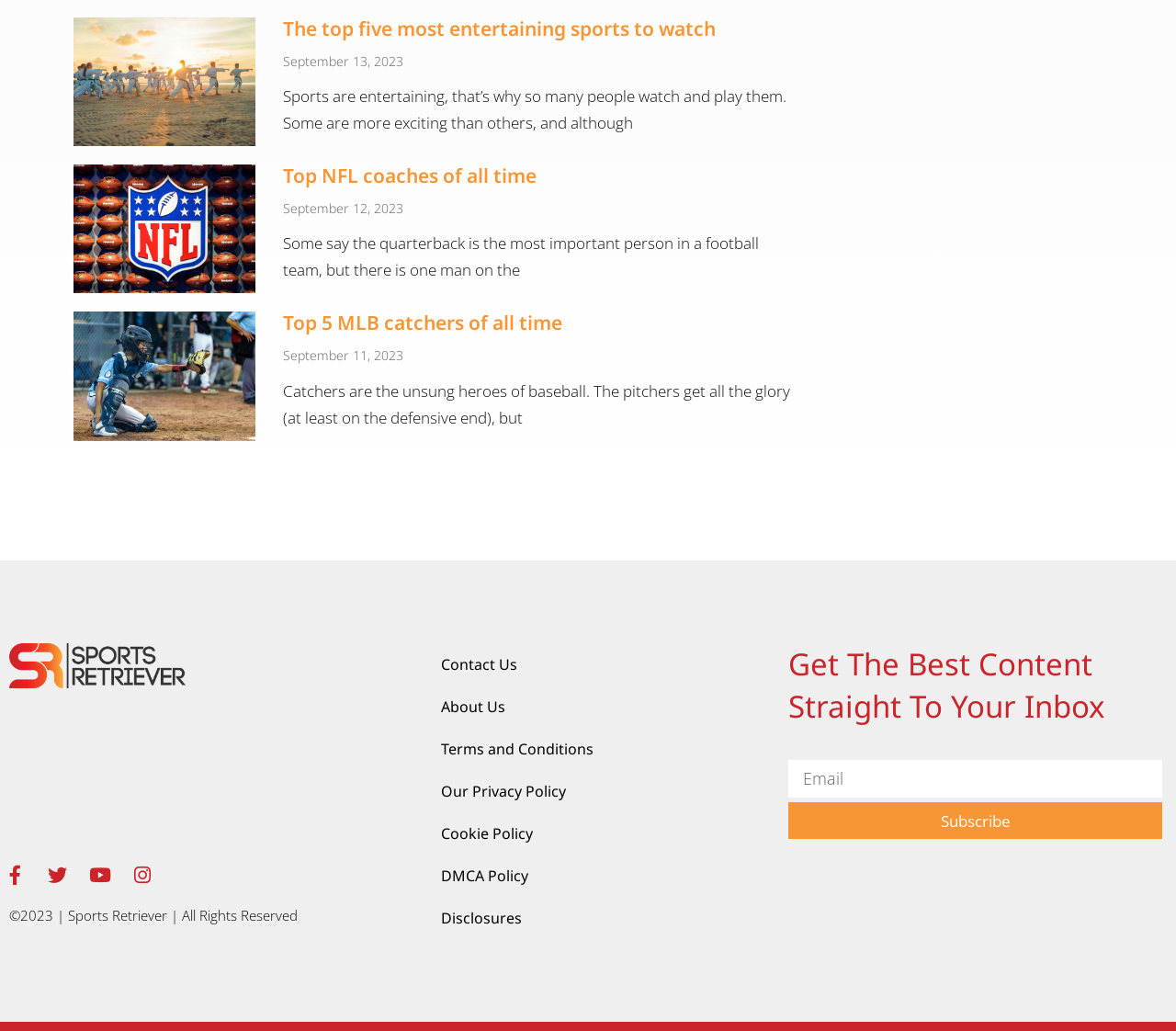Could you determine the bounding box coordinates of the clickable element to complete the instruction: "Contact Us"? Provide the coordinates as four float numbers between 0 and 1, i.e., [left, top, right, bottom].

[0.375, 0.623, 0.655, 0.664]